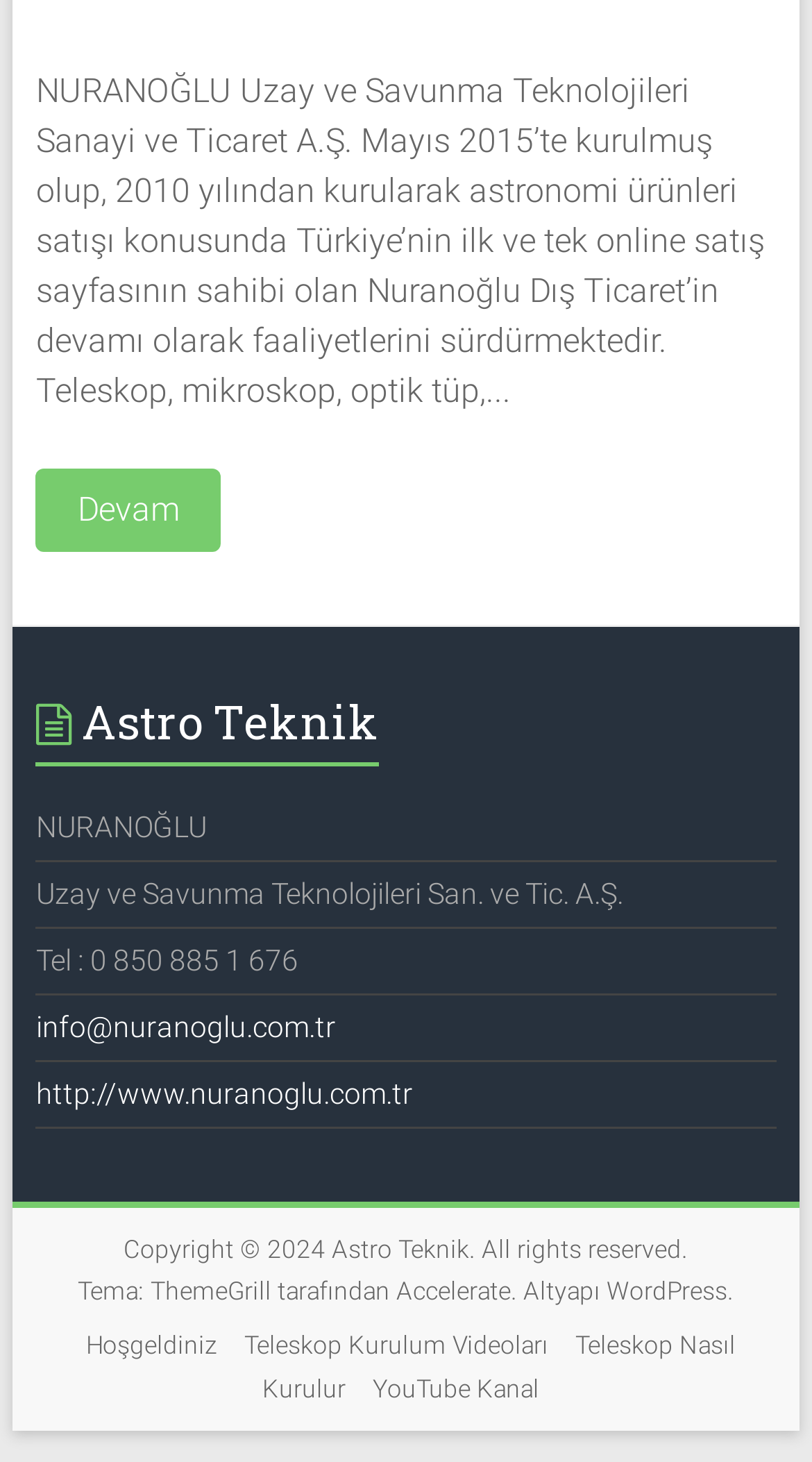Locate the bounding box coordinates of the region to be clicked to comply with the following instruction: "visit Mastodon". The coordinates must be four float numbers between 0 and 1, in the form [left, top, right, bottom].

None